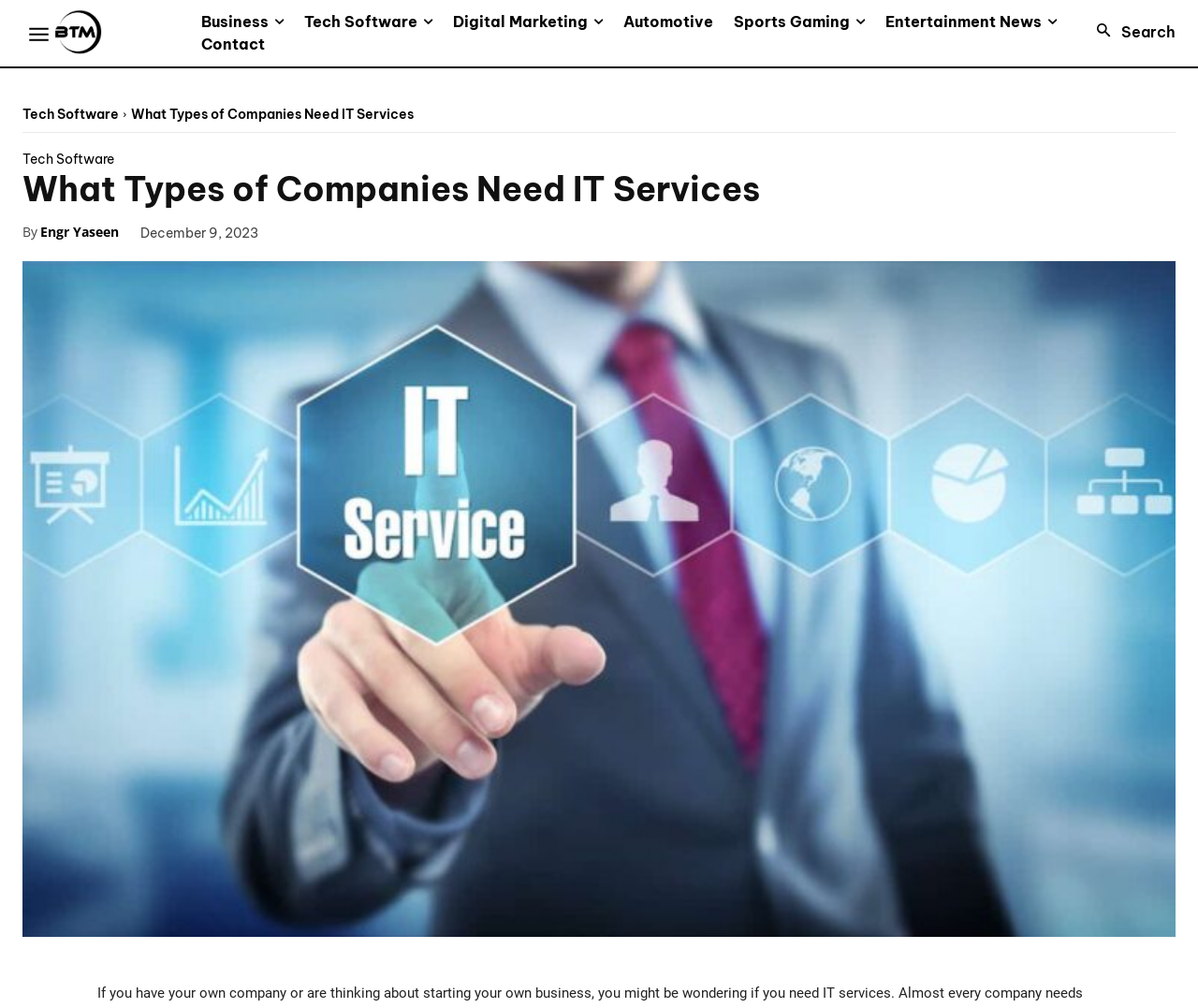Locate the bounding box coordinates of the UI element described by: "Digital Marketing". Provide the coordinates as four float numbers between 0 and 1, formatted as [left, top, right, bottom].

[0.37, 0.013, 0.512, 0.031]